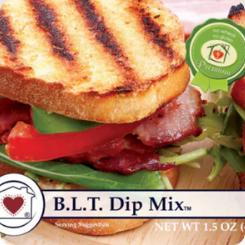Explain the content of the image in detail.

This image features a delicious serving suggestion for the B.L.T. Dip Mix, showcasing a toasted sandwich piled high with bacon, fresh green spinach, ripe tomato slices, and crispy bread. The mix, packaged appealingly at 1.5 oz, promises to enhance any gathering with its unique flavor profile reminiscent of the classic B.L.T. sandwich. In the corner, a premium quality seal highlights its superior ingredients, inviting dip enthusiasts to indulge in a rich and savory experience perfect for appetizers or snacks.